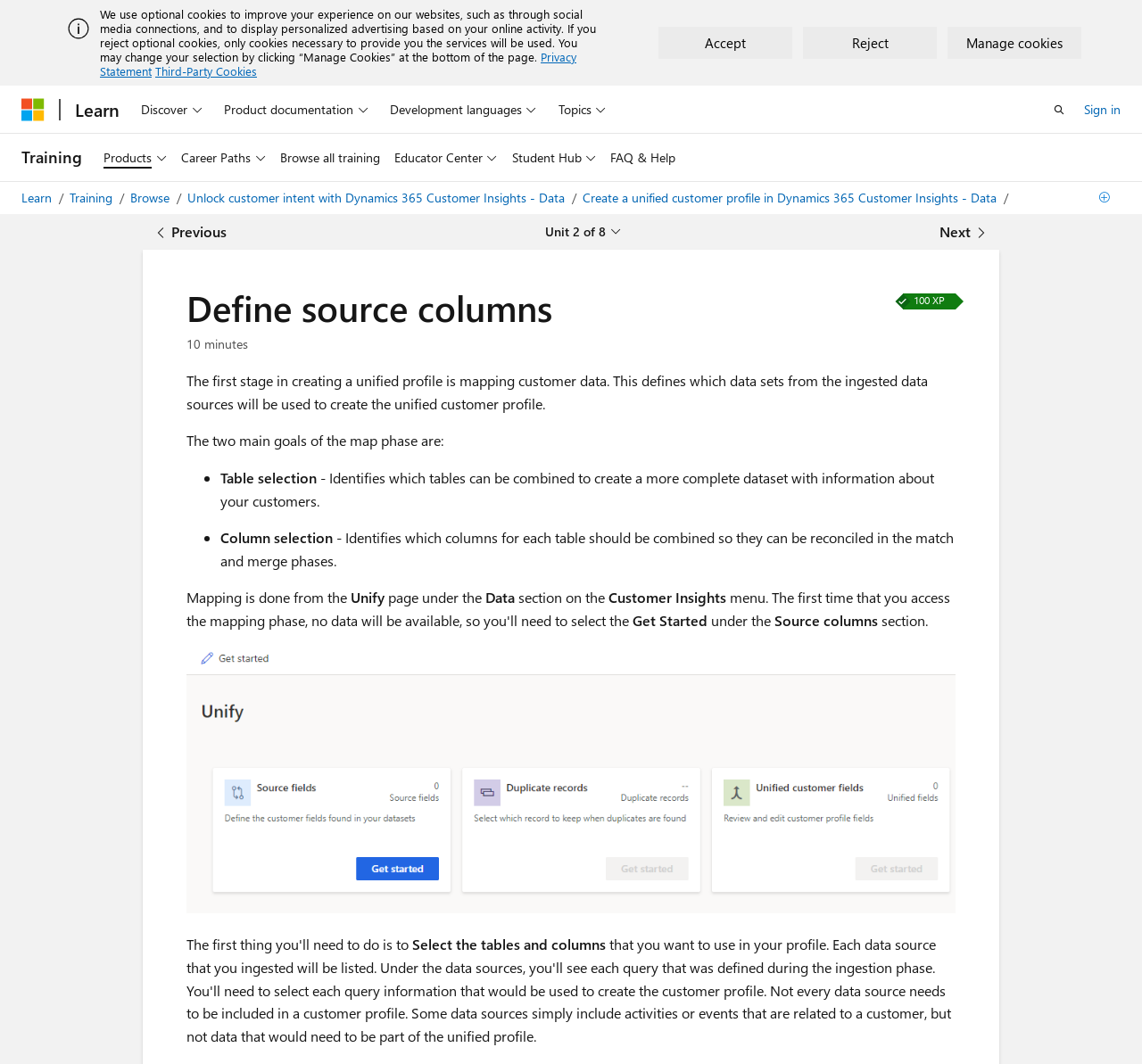Identify the bounding box coordinates of the element that should be clicked to fulfill this task: "Click the 'Discover' button". The coordinates should be provided as four float numbers between 0 and 1, i.e., [left, top, right, bottom].

[0.117, 0.08, 0.183, 0.125]